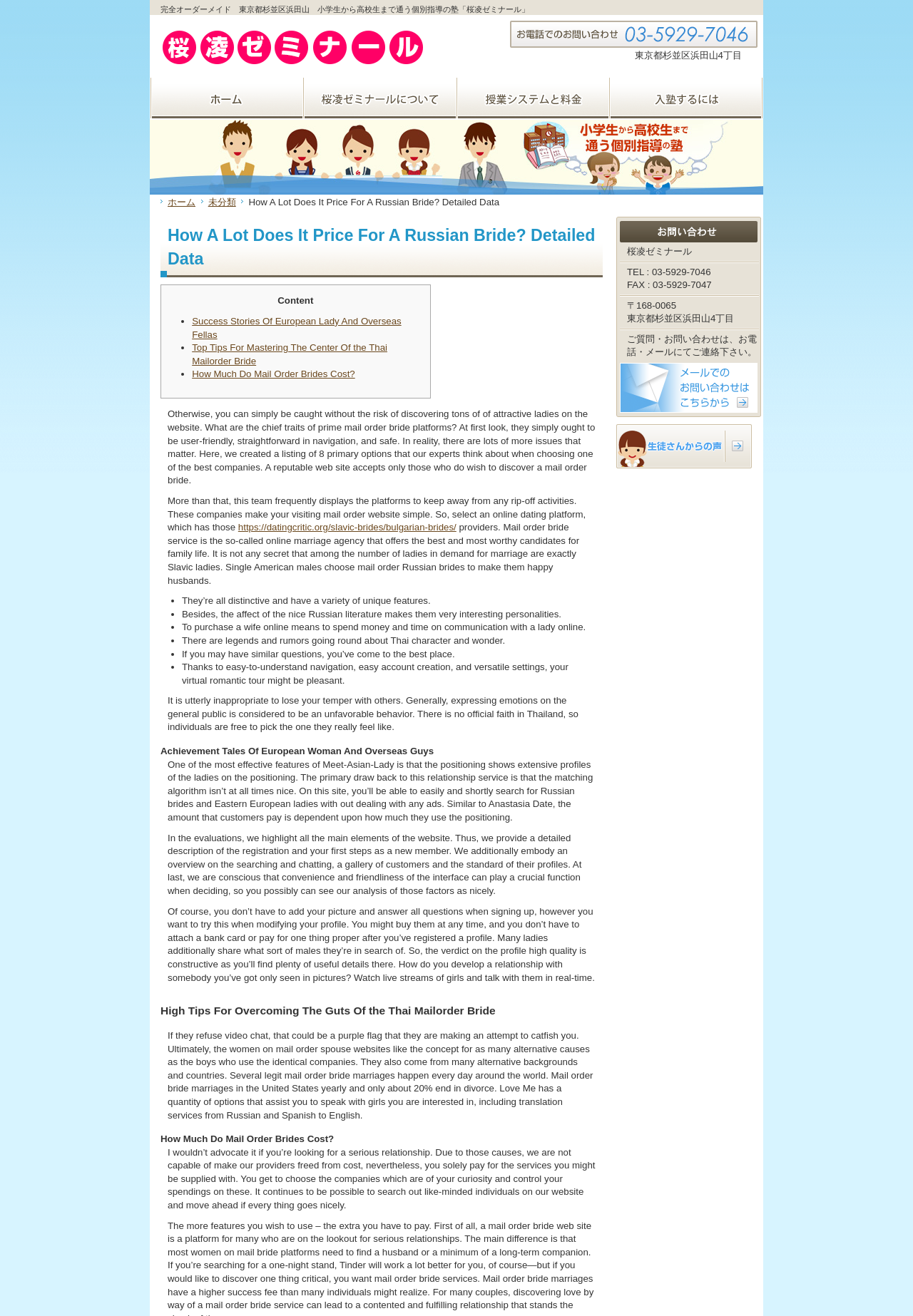Predict the bounding box coordinates of the area that should be clicked to accomplish the following instruction: "jump to global menu". The bounding box coordinates should consist of four float numbers between 0 and 1, i.e., [left, top, right, bottom].

[0.031, 0.549, 0.041, 0.688]